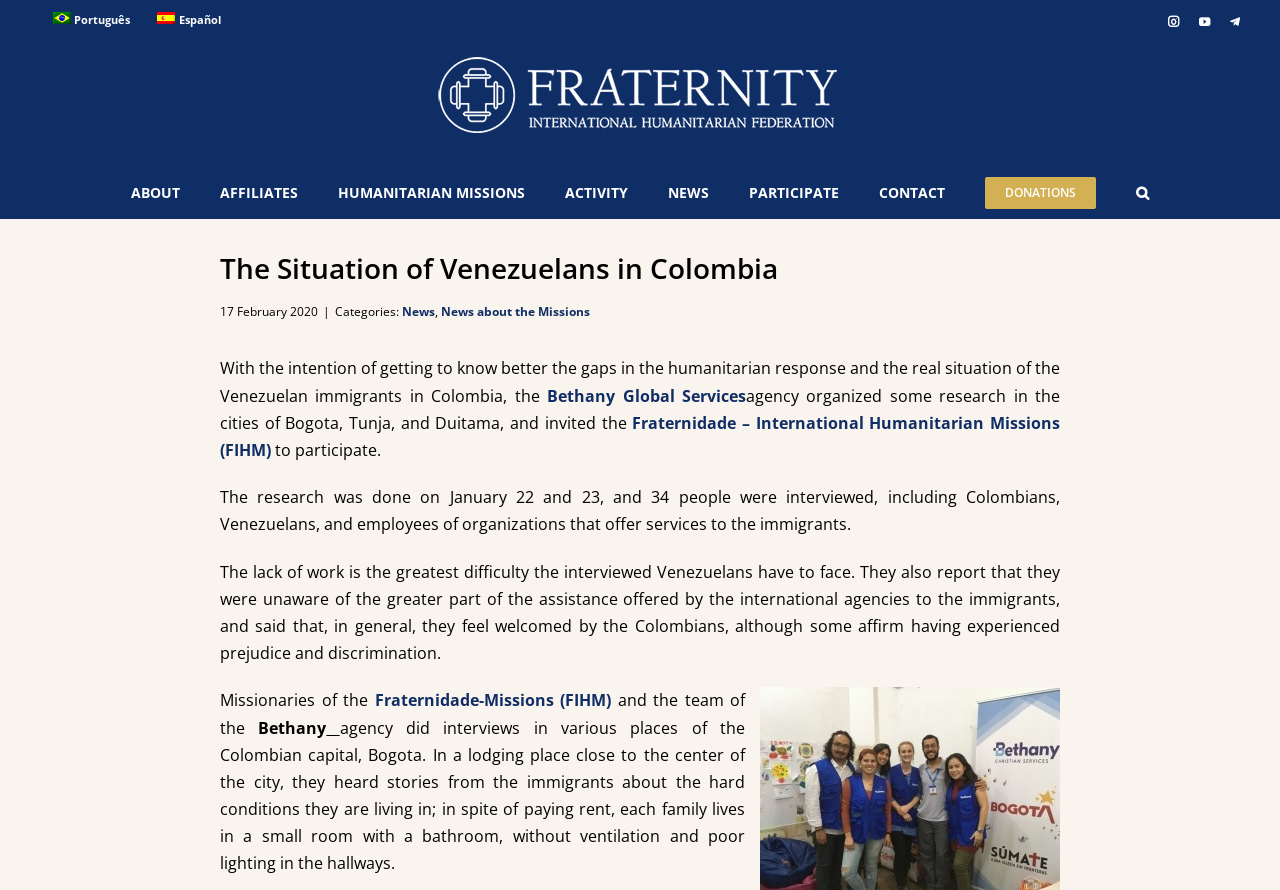Create an in-depth description of the webpage, covering main sections.

The webpage is about the situation of Venezuelan immigrants in Colombia, with a focus on the humanitarian response. At the top, there are three language options: Português, Español, and a default language. On the top-right corner, there are social media links to Instagram, YouTube, and Telegram. 

Below the language options, there is a logo of Fraternidade – Federação Humanitária Internacional, which is also a link. To the right of the logo, there is a main navigation menu with links to ABOUT, AFFILIATES, HUMANITARIAN MISSIONS, ACTIVITY, NEWS, PARTICIPATE, CONTACT, and DONATIONS. 

The main content of the webpage starts with a heading "The Situation of Venezuelans in Colombia". Below the heading, there is a date "17 February 2020" and some category links. The main article begins with a text describing the research conducted by Bethany Global Services agency to understand the gaps in the humanitarian response and the real situation of Venezuelan immigrants in Colombia. The text continues to describe the research methodology and the findings, including the difficulties faced by the immigrants and their experiences with prejudice and discrimination.

Throughout the article, there are links to organizations such as Fraternidade – International Humanitarian Missions (FIHM) and Bethany. The article also describes the interviews conducted by the missionaries of Fraternidade-Missions (FIHM) and the team of Bethany agency in various places of Bogota, including a lodging place where they heard stories from the immigrants about their living conditions.